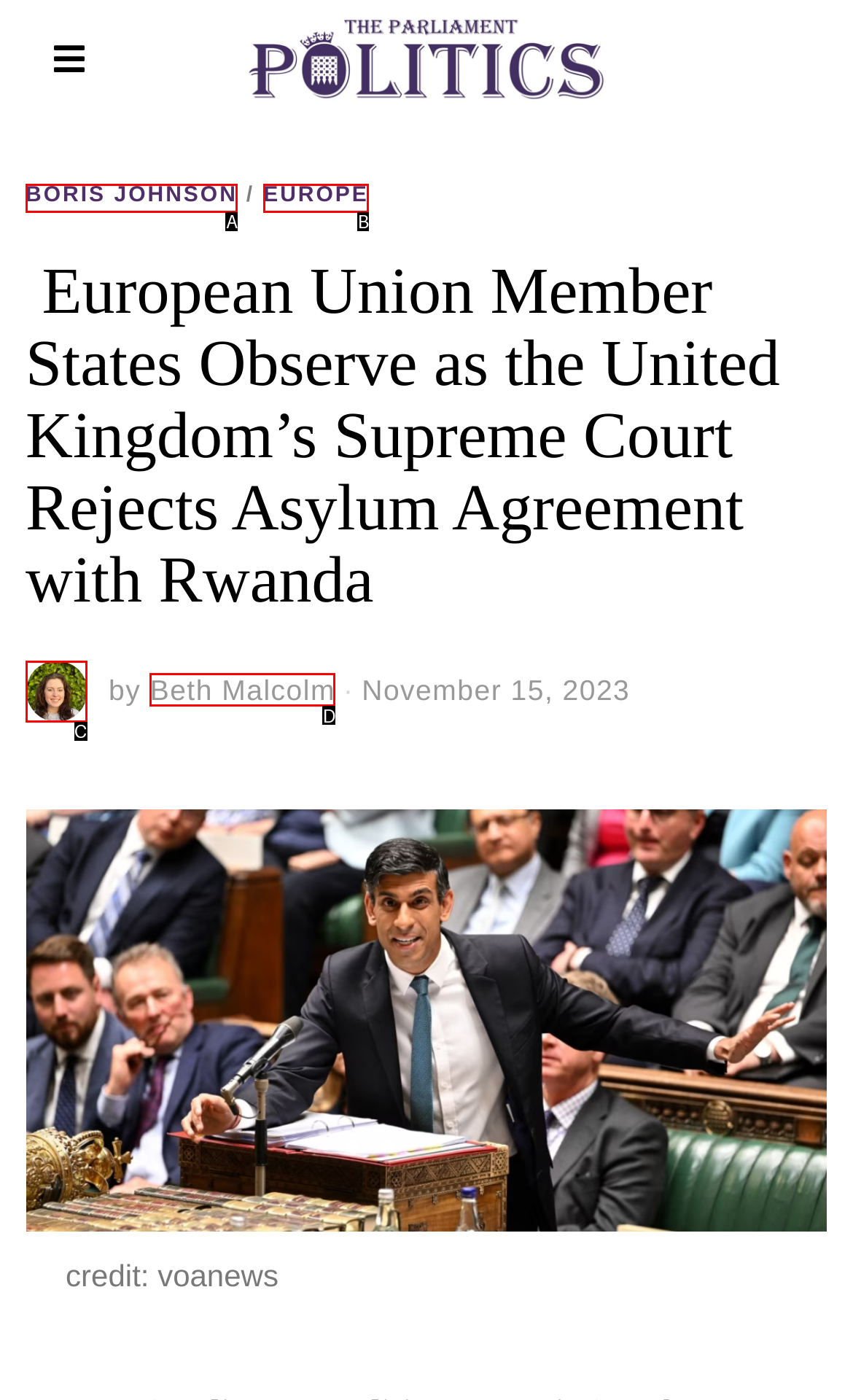Determine which option fits the element description: parent_node: by Beth Malcolm
Answer with the option’s letter directly.

C